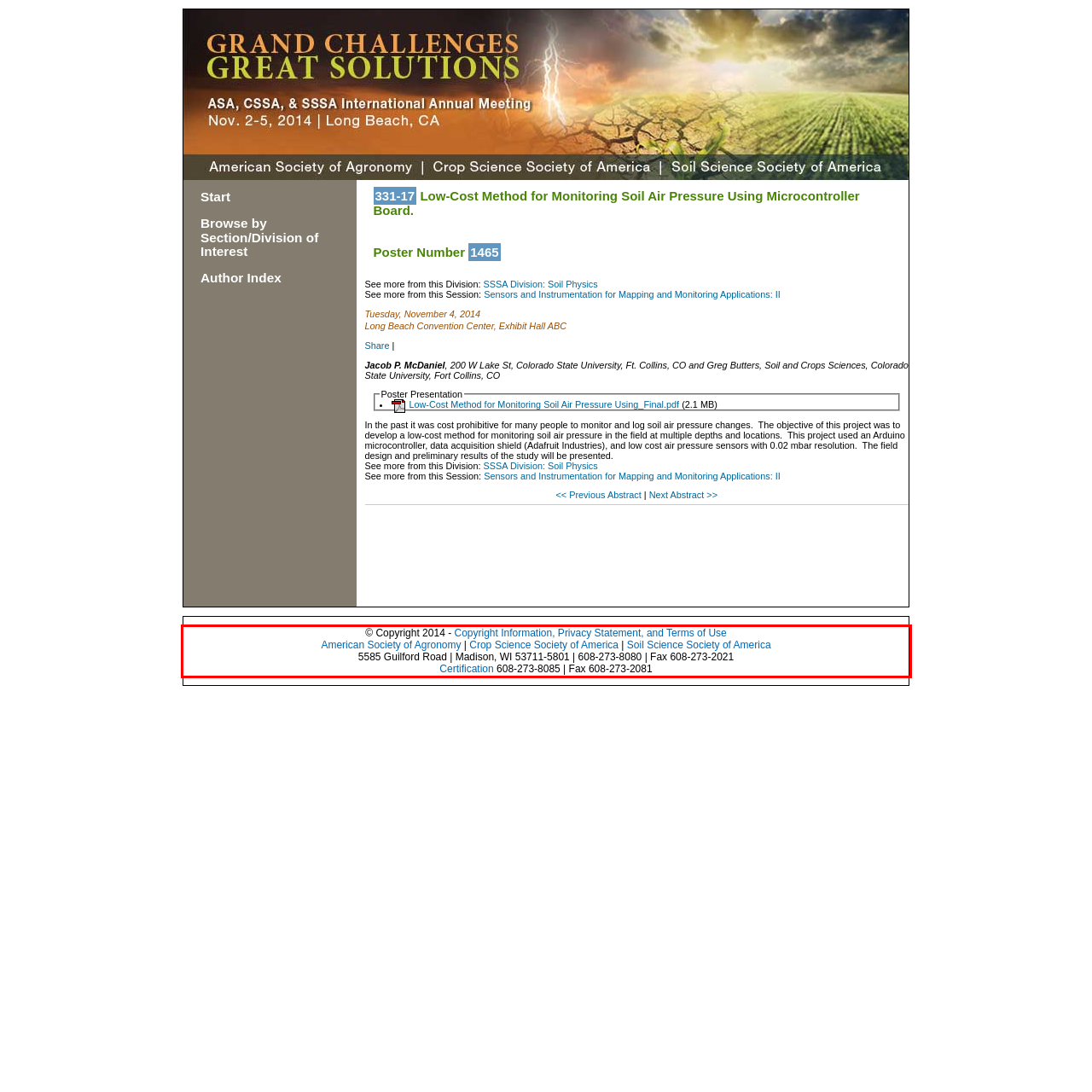Locate the red bounding box in the provided webpage screenshot and use OCR to determine the text content inside it.

© Copyright 2014 - Copyright Information, Privacy Statement, and Terms of Use American Society of Agronomy | Crop Science Society of America | Soil Science Society of America 5585 Guilford Road | Madison, WI 53711-5801 | 608-273-8080 | Fax 608-273-2021 Certification 608-273-8085 | Fax 608-273-2081